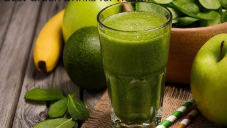Create a detailed narrative of what is happening in the image.

A vibrant and refreshing green smoothie sits prominently in a glass, exuding a rich, healthy appeal. This energizing drink is surrounded by colorful ingredients including a bright green apple, ripe banana, and a fresh avocado, all set against a rustic wooden background. Nestled nearby is a bowl overflowing with fresh spinach, emphasizing the drink's nutritious content. Striped straws add a playful touch to the presentation, inviting viewers to indulge in the goodness of this concoction. This image aligns with the theme of "Best Green Drinks for Health," highlighting the delicious and healthful benefits of incorporating green beverages into one’s diet.